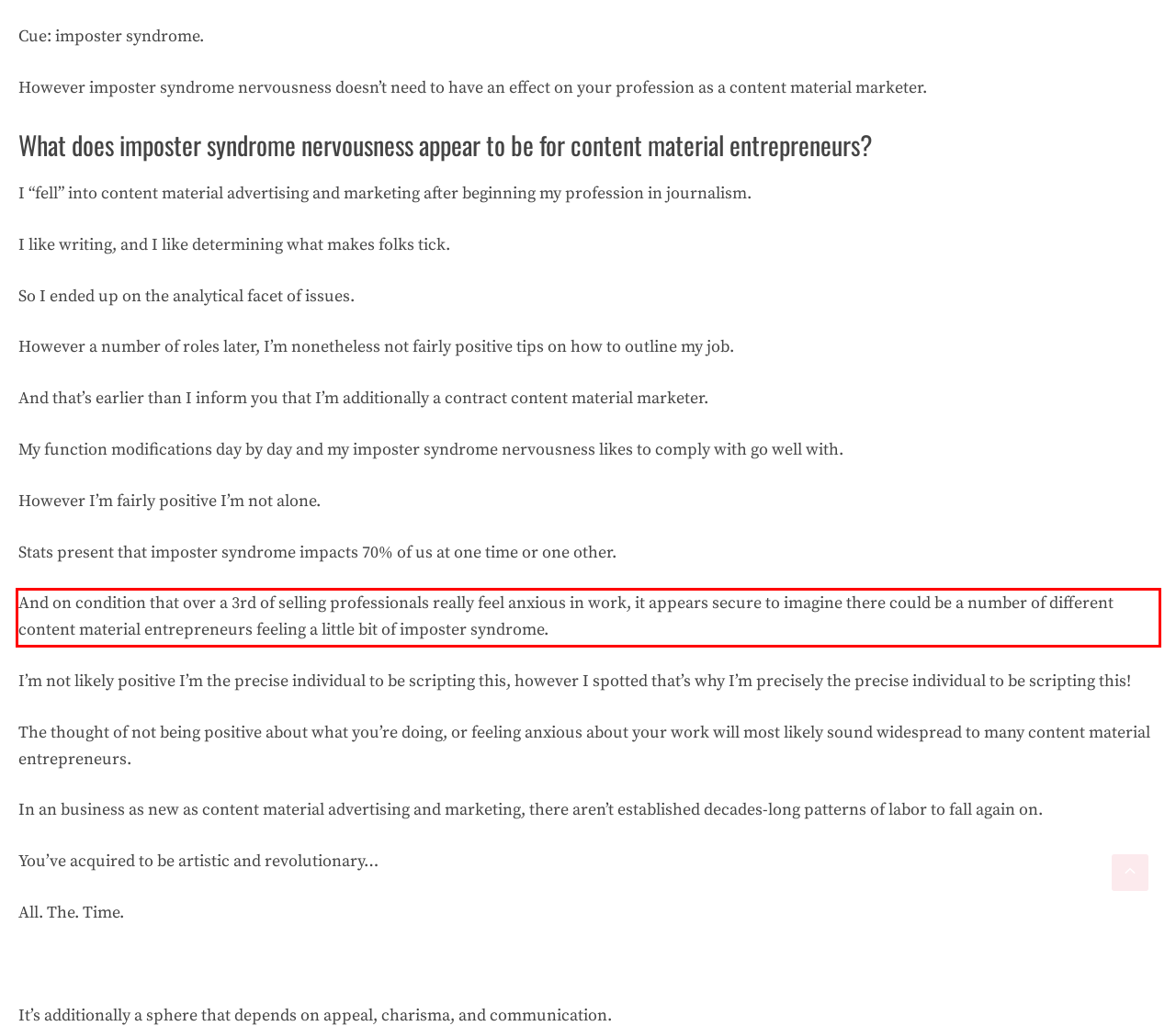You have a screenshot of a webpage with a red bounding box. Identify and extract the text content located inside the red bounding box.

And on condition that over a 3rd of selling professionals really feel anxious in work, it appears secure to imagine there could be a number of different content material entrepreneurs feeling a little bit of imposter syndrome.